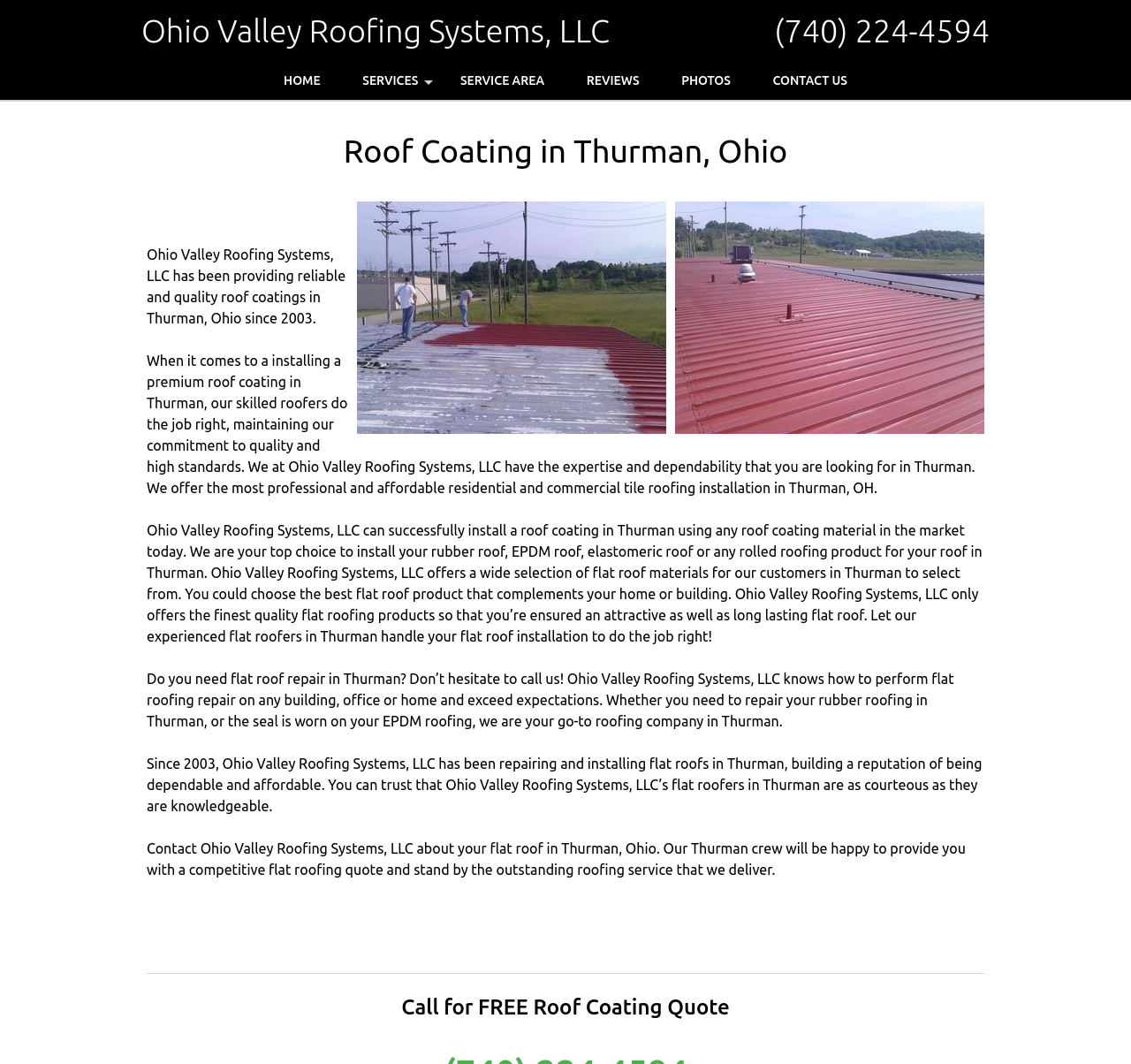Find the UI element described as: "Service Area" and predict its bounding box coordinates. Ensure the coordinates are four float numbers between 0 and 1, [left, top, right, bottom].

[0.39, 0.058, 0.499, 0.094]